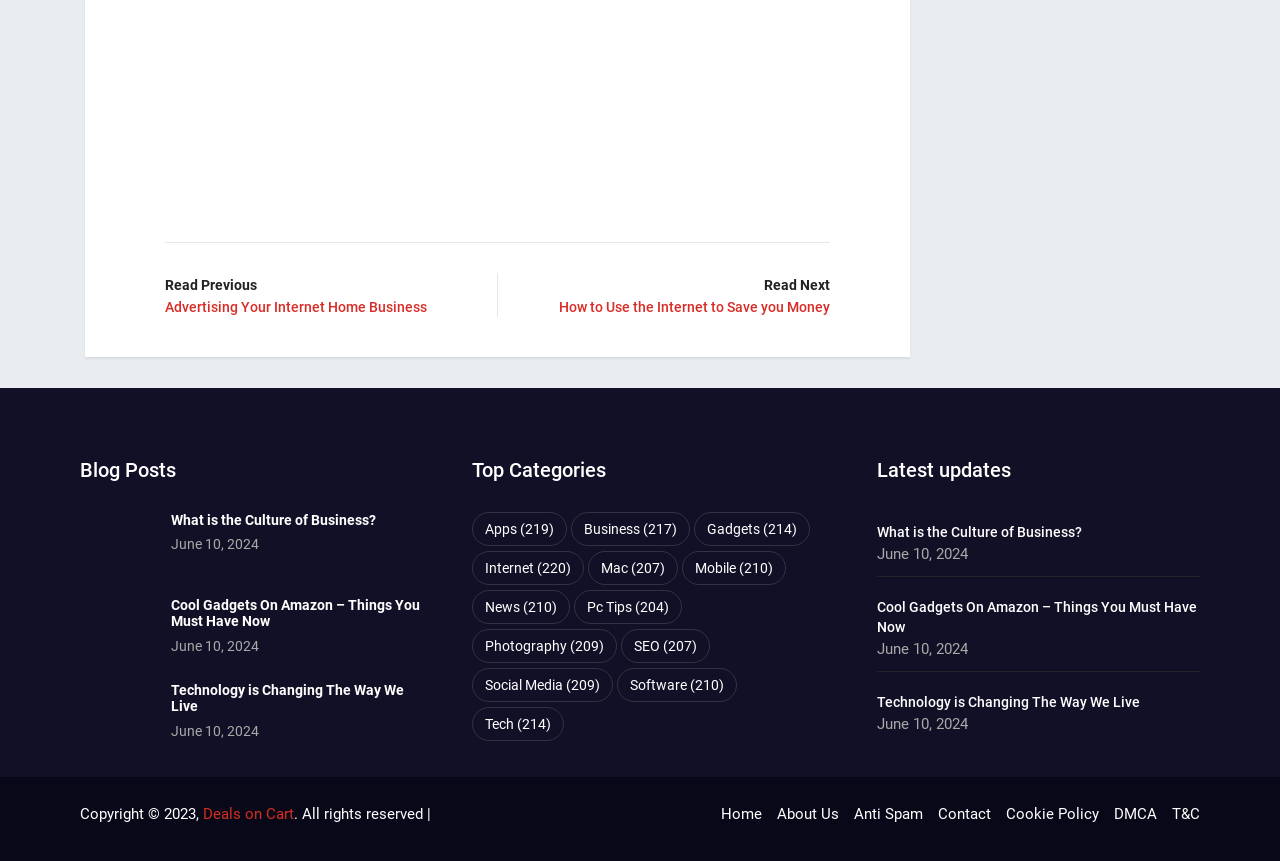Find the bounding box coordinates for the element described here: "Deals on Cart".

[0.159, 0.934, 0.23, 0.955]